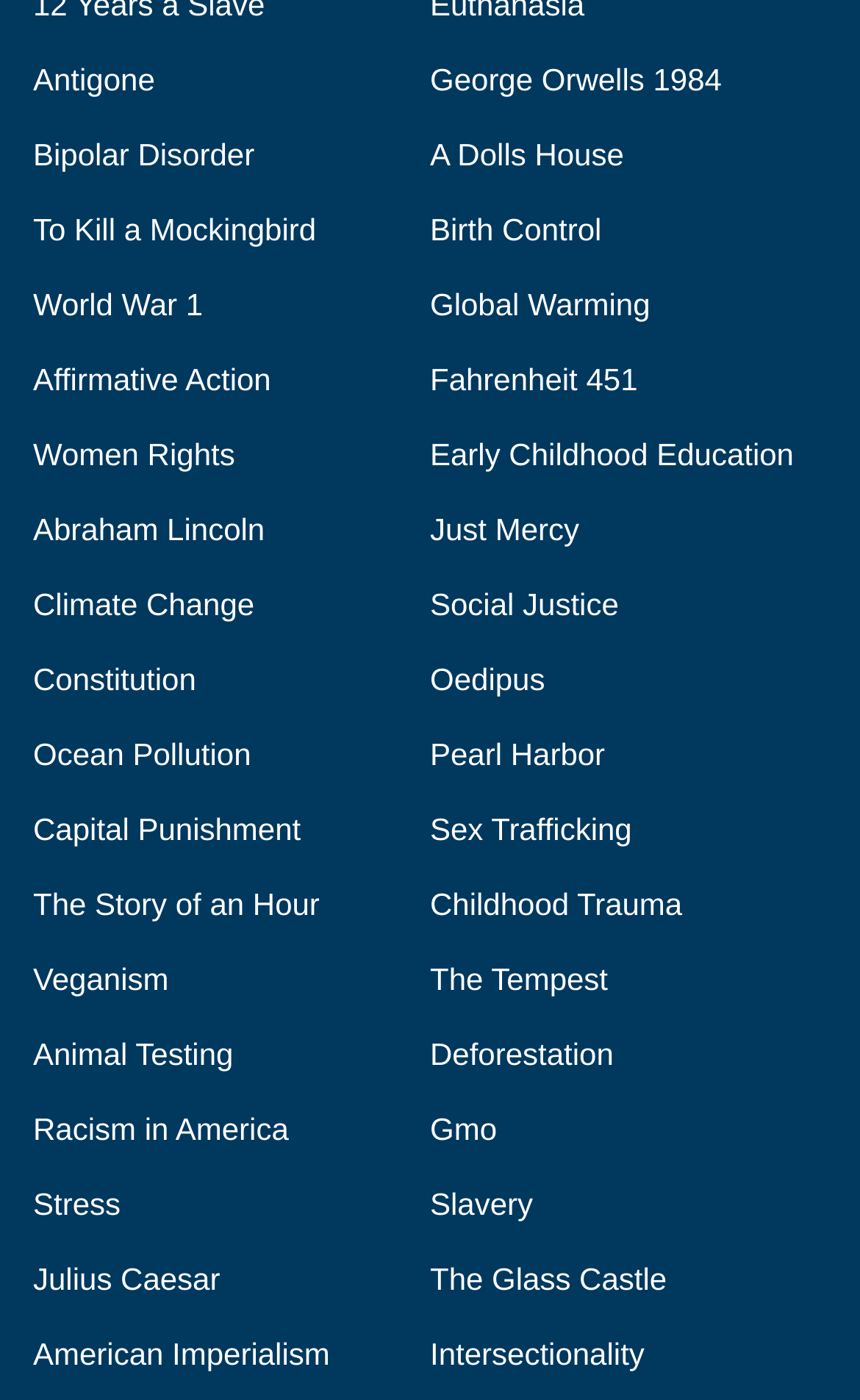Please identify the bounding box coordinates of the area I need to click to accomplish the following instruction: "Learn about Veganism".

[0.038, 0.686, 0.196, 0.712]